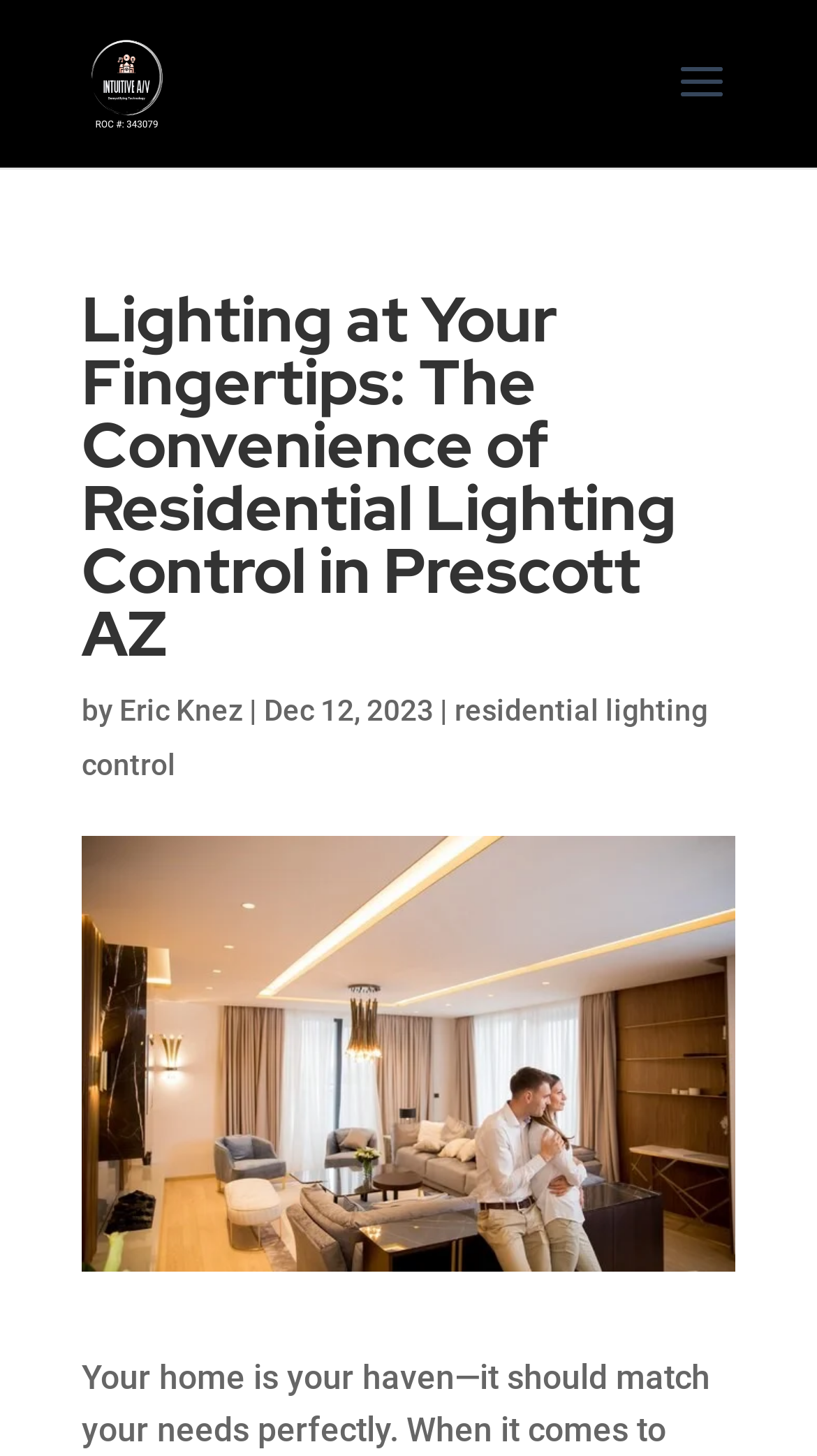Using the image as a reference, answer the following question in as much detail as possible:
When was the article published?

The publication date of the article can be found by looking at the text 'Dec 12, 2023' which indicates that the article was published on December 12, 2023.